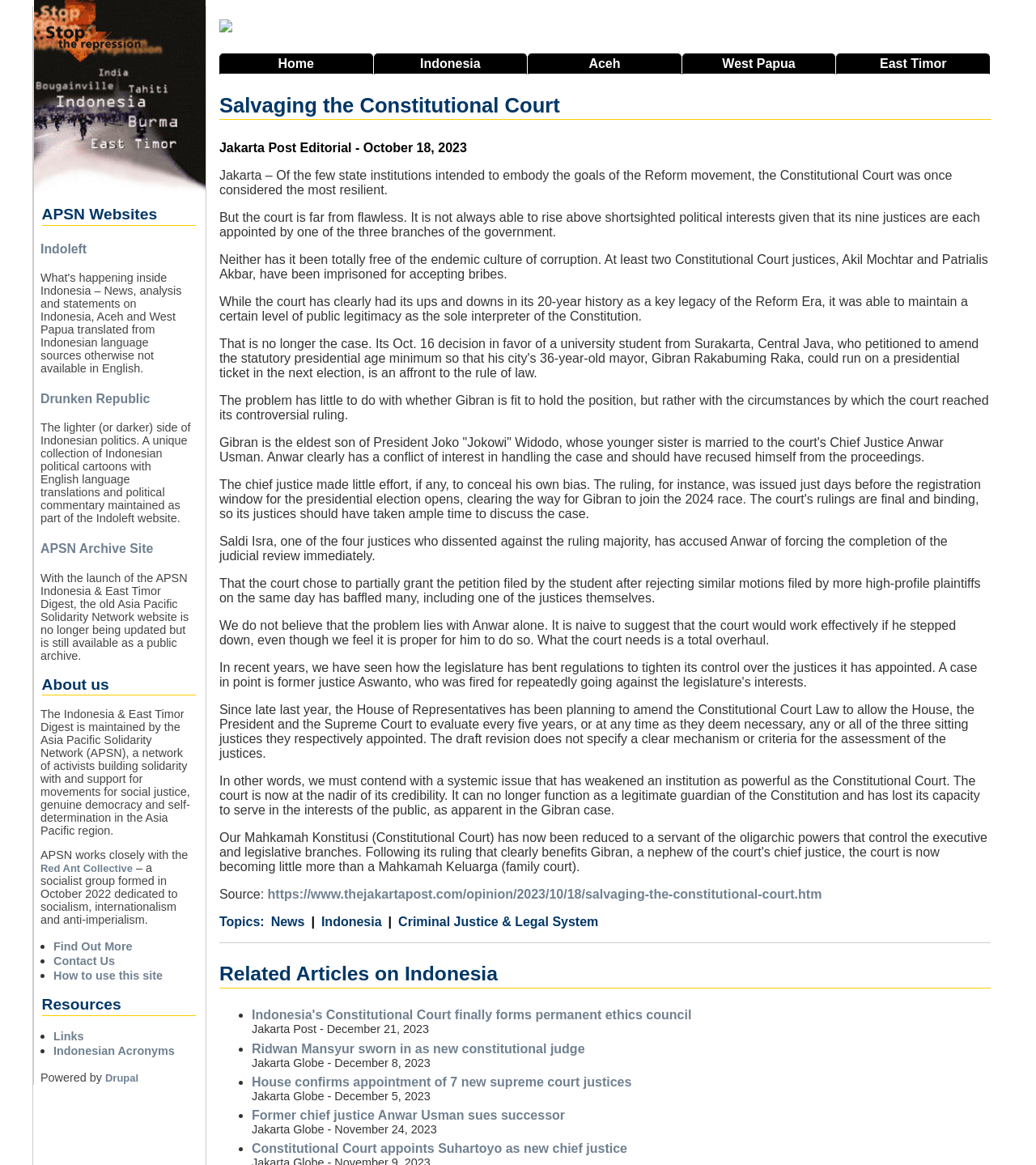How many related articles are listed?
Refer to the image and provide a concise answer in one word or phrase.

4